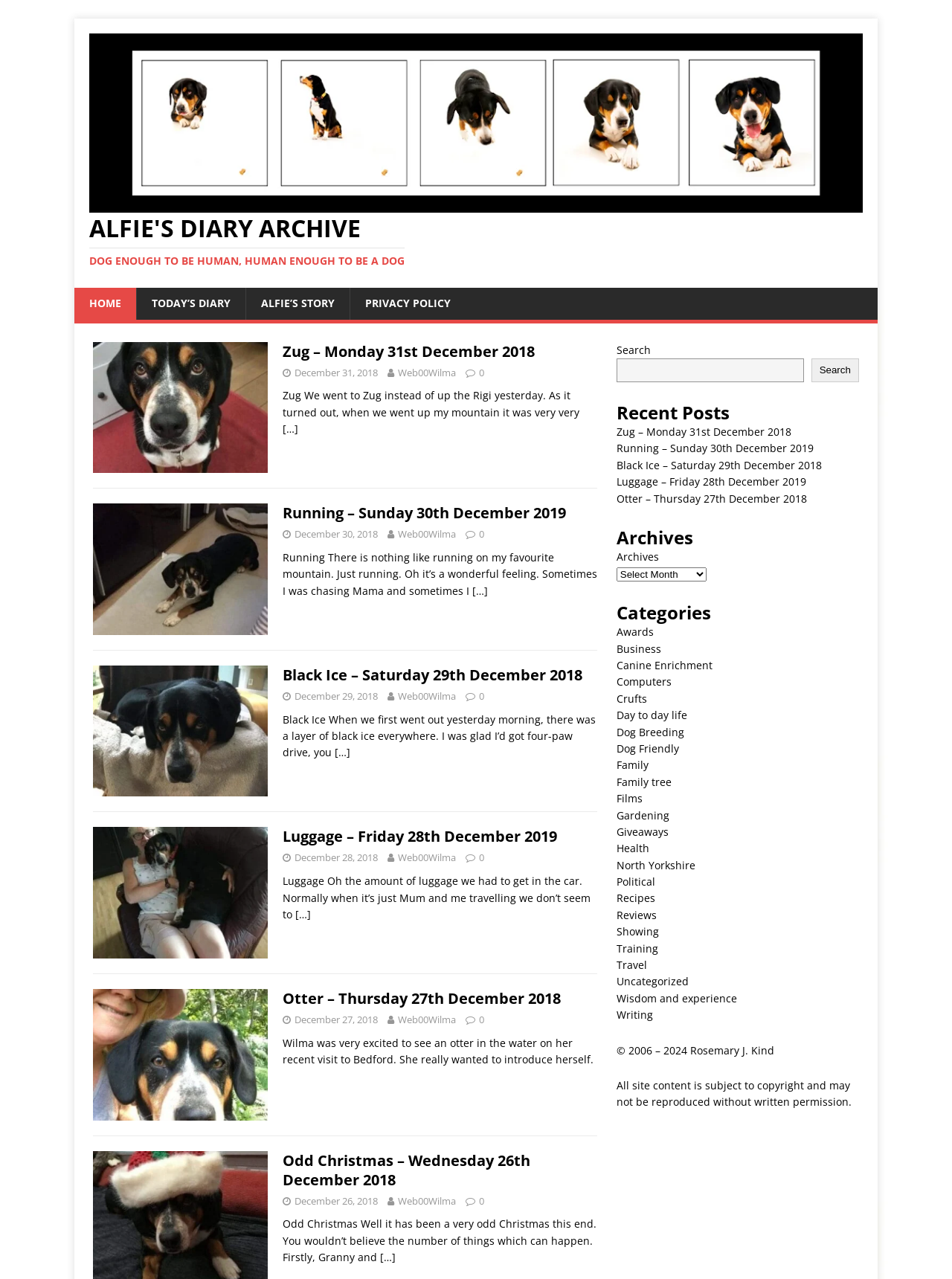What is the purpose of the search box?
From the image, respond using a single word or phrase.

To search the diary archive